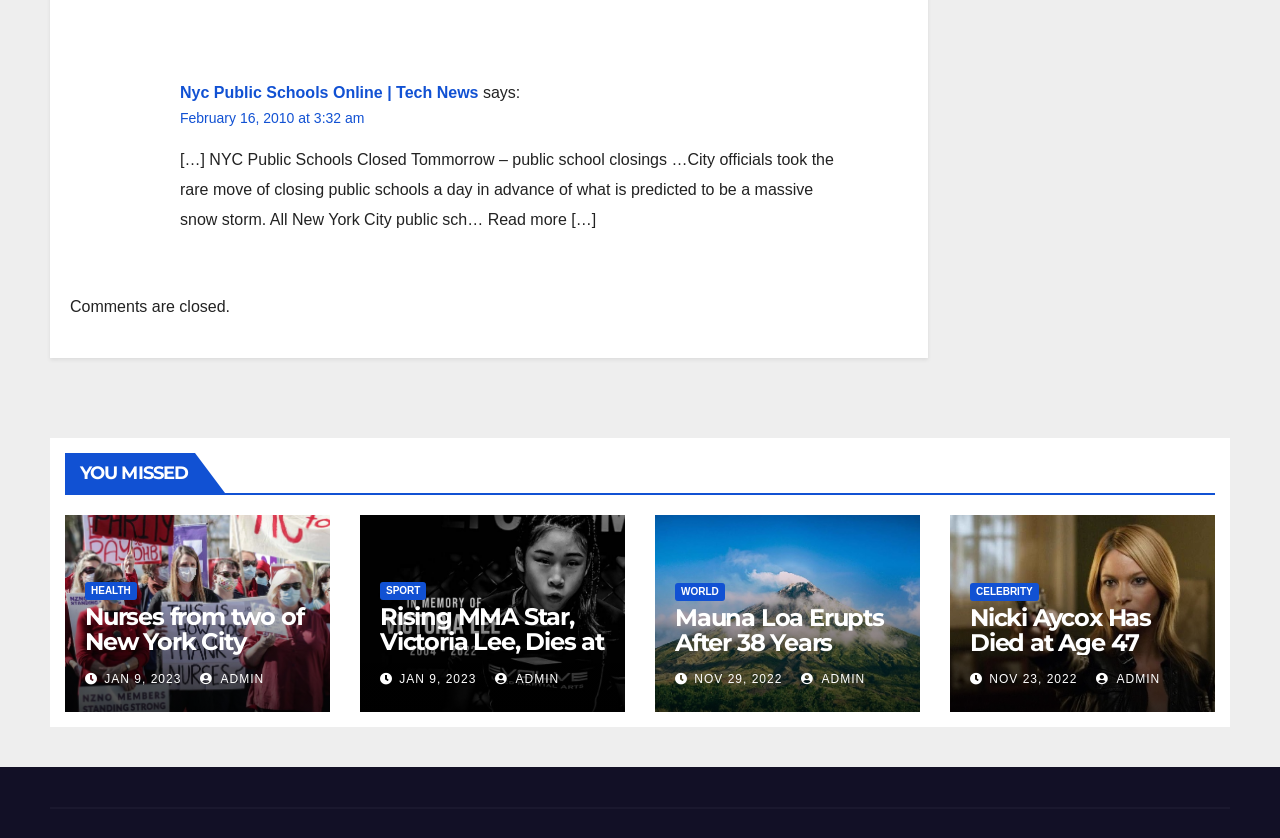Find the bounding box coordinates for the area you need to click to carry out the instruction: "Explore the WORLD section". The coordinates should be four float numbers between 0 and 1, indicated as [left, top, right, bottom].

[0.527, 0.695, 0.566, 0.717]